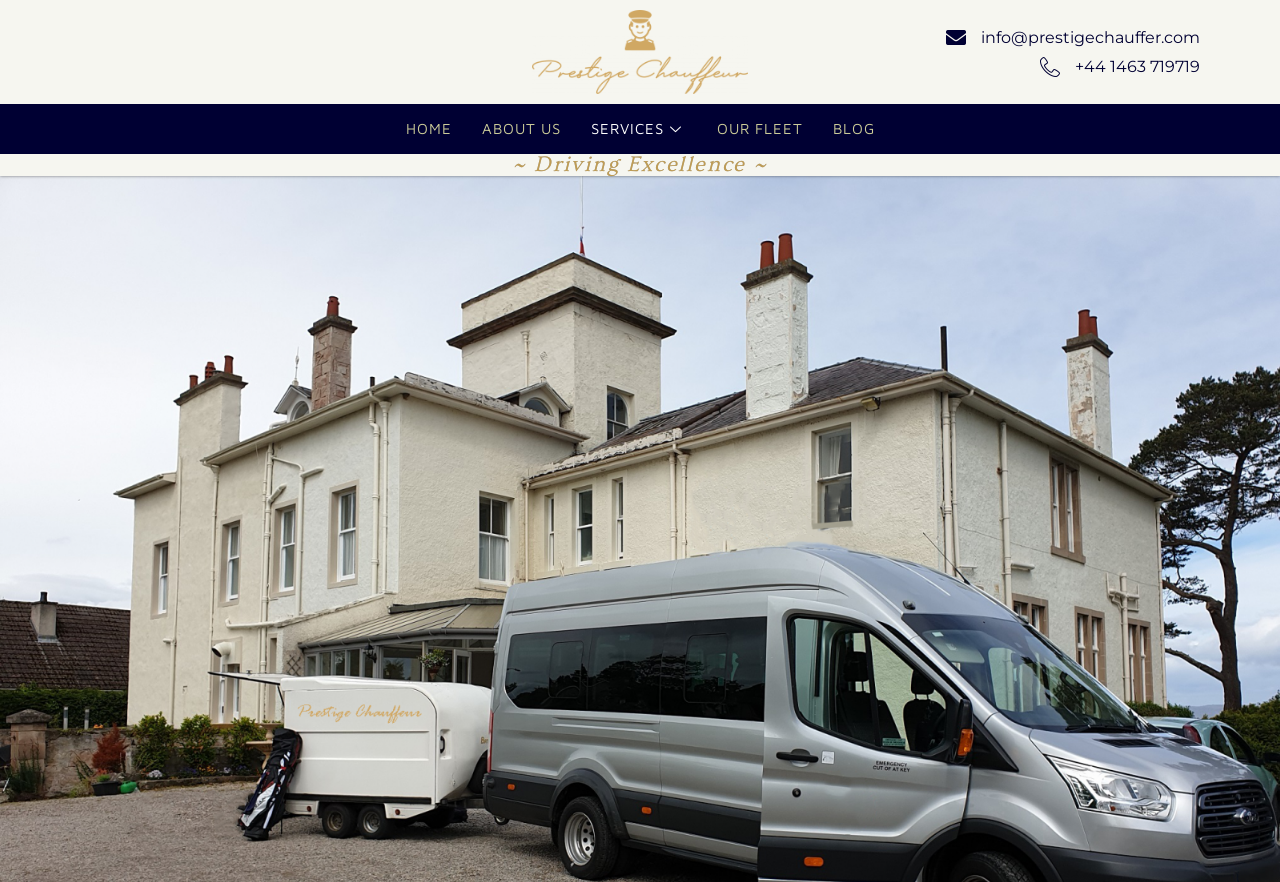What is the company's email address?
Please give a detailed and thorough answer to the question, covering all relevant points.

I found the email address by looking at the links on the webpage, specifically the one with the OCR text 'info@prestigechauffer.com'.